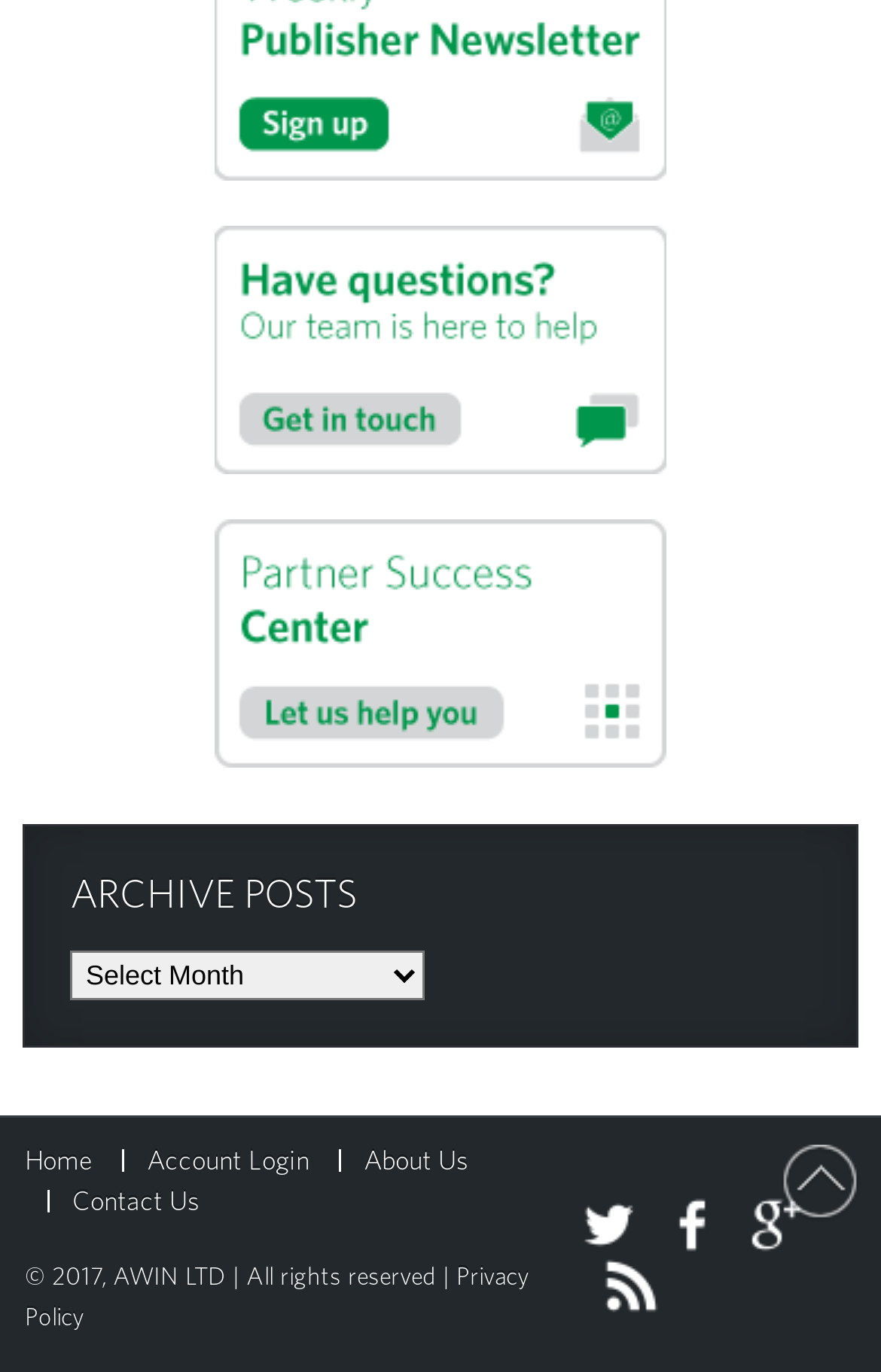What is the copyright year mentioned on the webpage?
Based on the screenshot, provide a one-word or short-phrase response.

2017